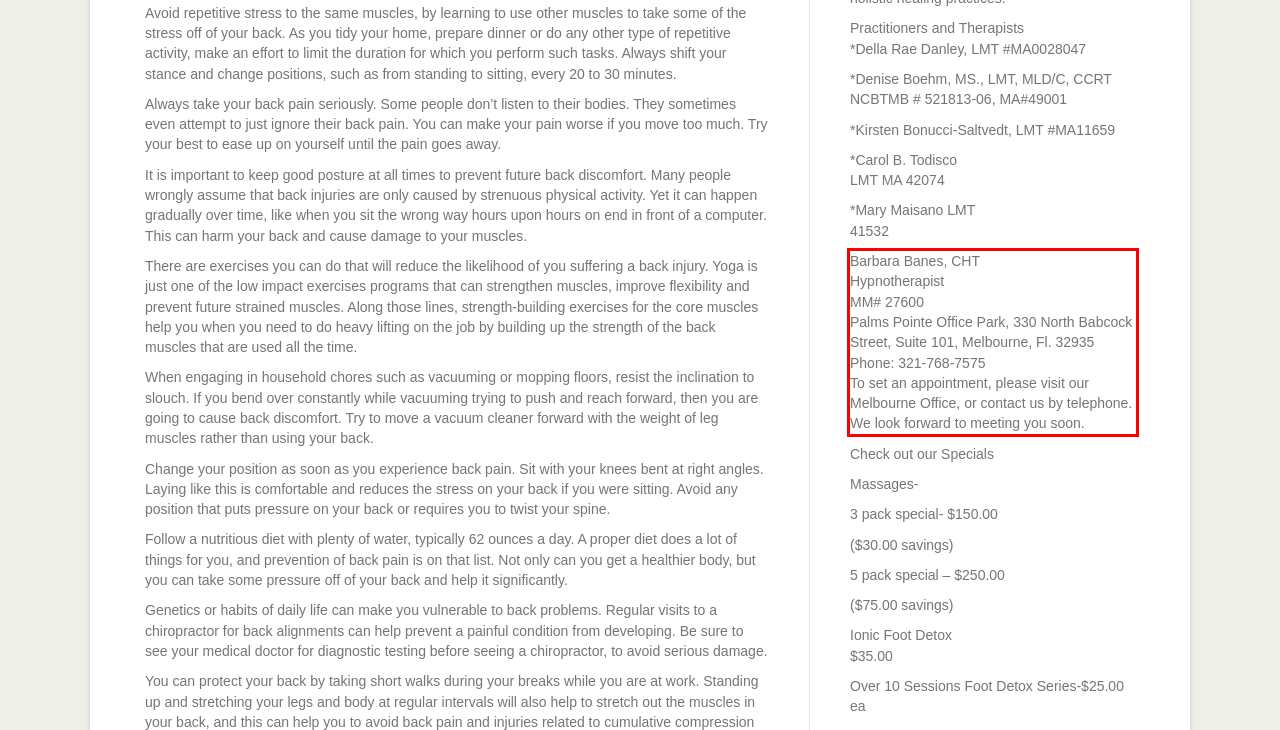Please take the screenshot of the webpage, find the red bounding box, and generate the text content that is within this red bounding box.

Barbara Banes, CHT Hypnotherapist MM# 27600 Palms Pointe Office Park, 330 North Babcock Street, Suite 101, Melbourne, Fl. 32935 Phone: 321-768-7575 To set an appointment, please visit our Melbourne Office, or contact us by telephone. We look forward to meeting you soon.